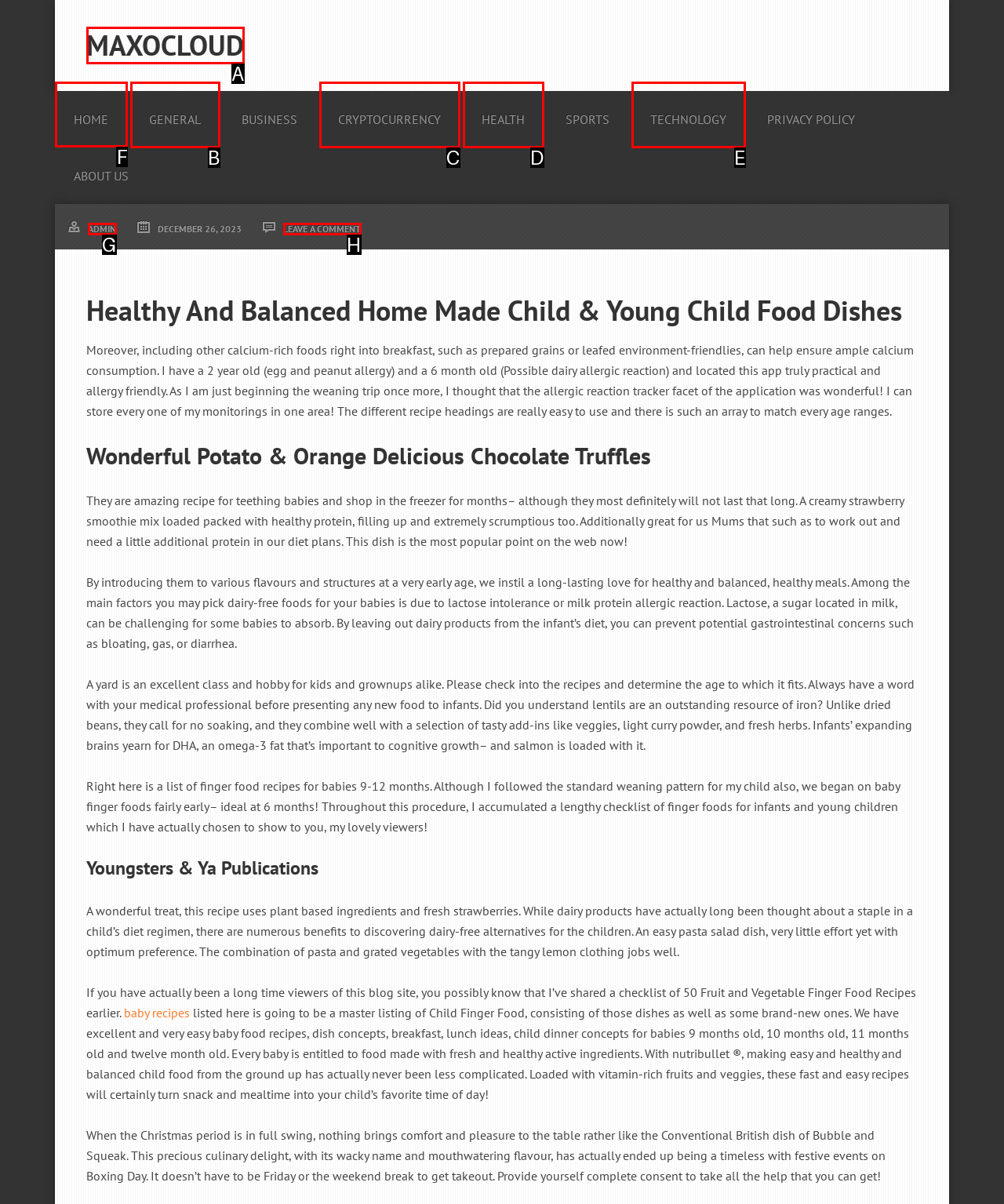Which option should be clicked to complete this task: Click on the 'HOME' link
Reply with the letter of the correct choice from the given choices.

F